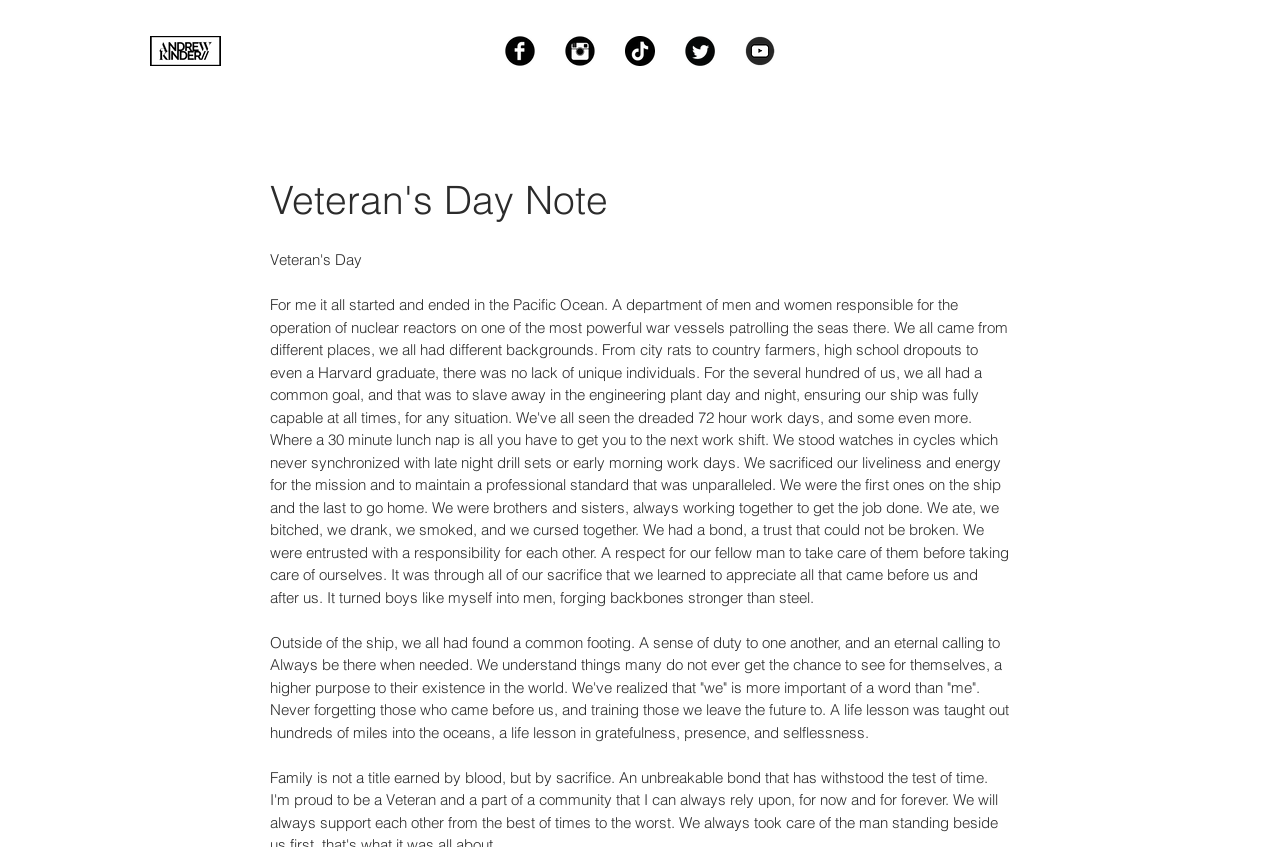How many social media links are there?
Based on the image, provide your answer in one word or phrase.

5